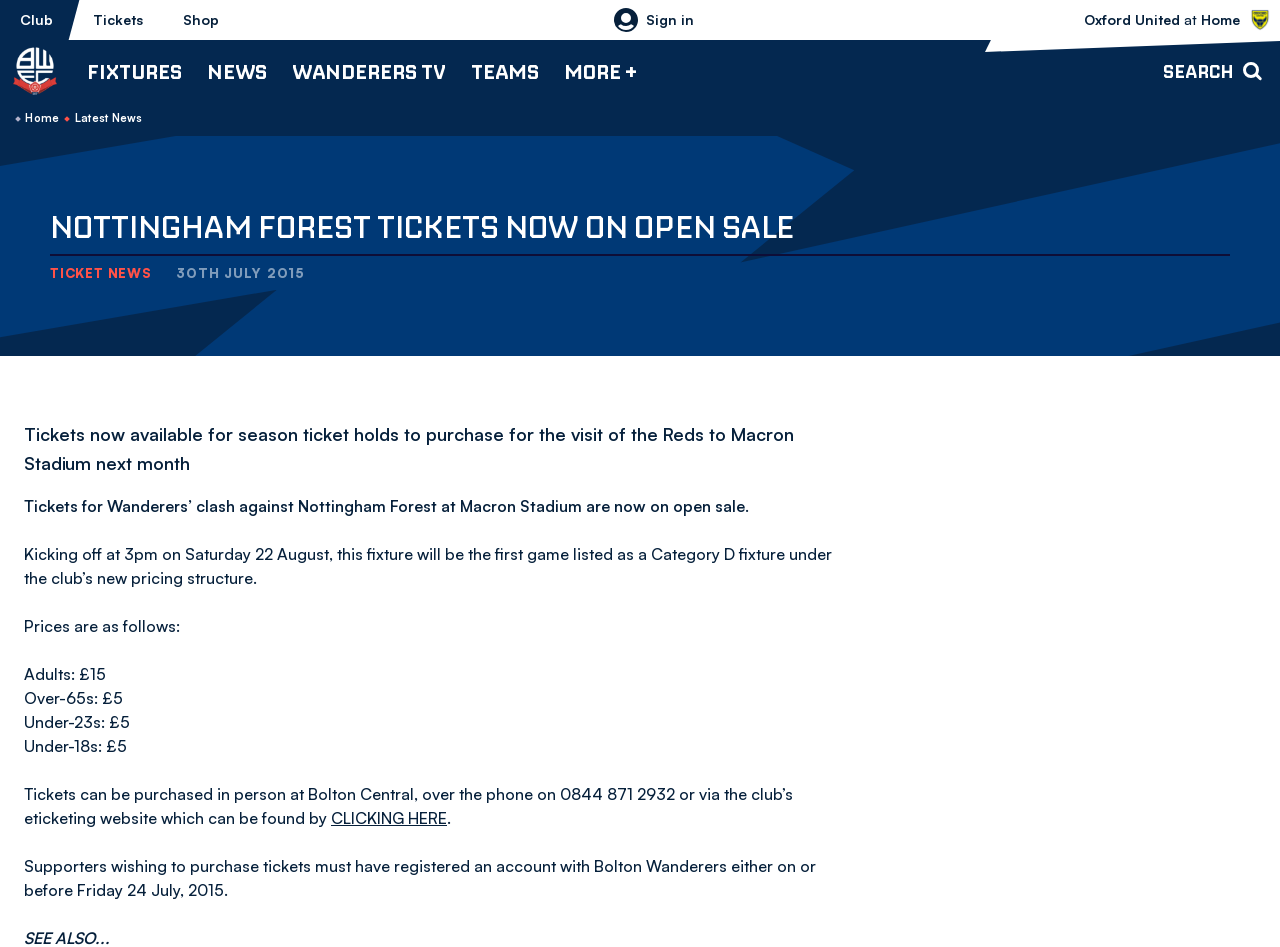Find the bounding box coordinates of the element I should click to carry out the following instruction: "Go to the 'Bolton Wanderers vs Oxford United' page".

[0.841, 0.0, 1.0, 0.042]